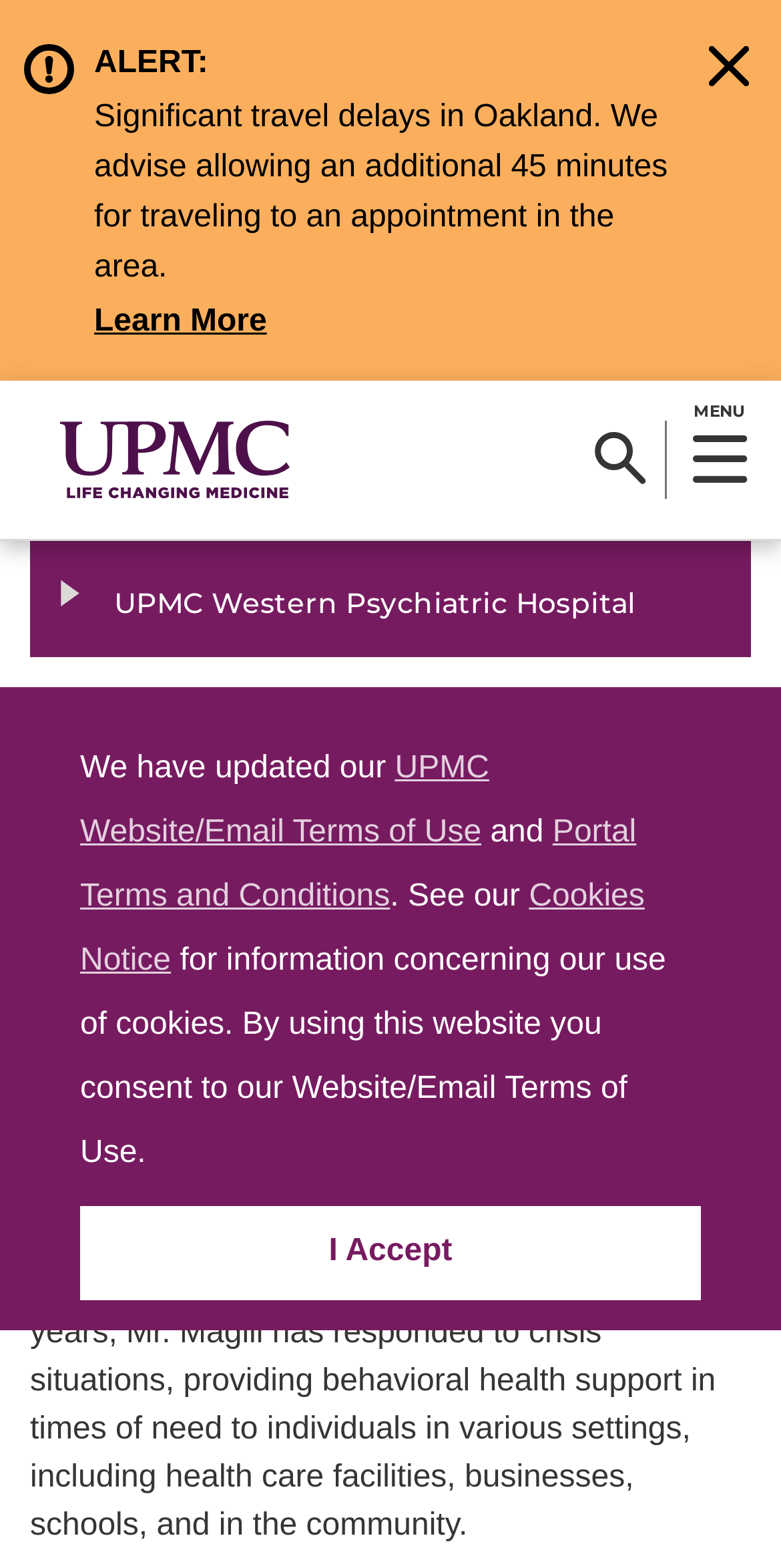Describe every aspect of the webpage in a detailed manner.

The webpage is about the experts at the Crisis Training Institute (CTI) of UPMC Western Psychiatric Hospital. At the top, there is a main navigation banner that spans the entire width of the page. Below it, there is an alert message about significant travel delays in Oakland, advising visitors to allow an additional 45 minutes for traveling to an appointment in the area. 

To the left of the alert message, there is a UPMC logo, and next to it, there are two buttons: a hamburger menu button and a search button. 

On the left side of the page, there is a secondary navigation menu that lists links to UPMC Western Psychiatric Hospital and other related pages. Above this menu, there is a breadcrumbs navigation bar that shows the hierarchy of the current page, with links to UPMC, Locations, Hospitals, and Crisis Training Institute.

The main content of the page is divided into sections, with headings and paragraphs of text. The first section is titled "Our Experts" and features a heading and a paragraph about Jeffrey D. Magill, MS, who is the manager of clinical services at UPMC Western Psychiatric Hospital. Below his name, there is an image, and a paragraph describing his experience and responsibilities. 

At the bottom of the page, there are four links to find care, find a doctor, virtual care, and patient portals.